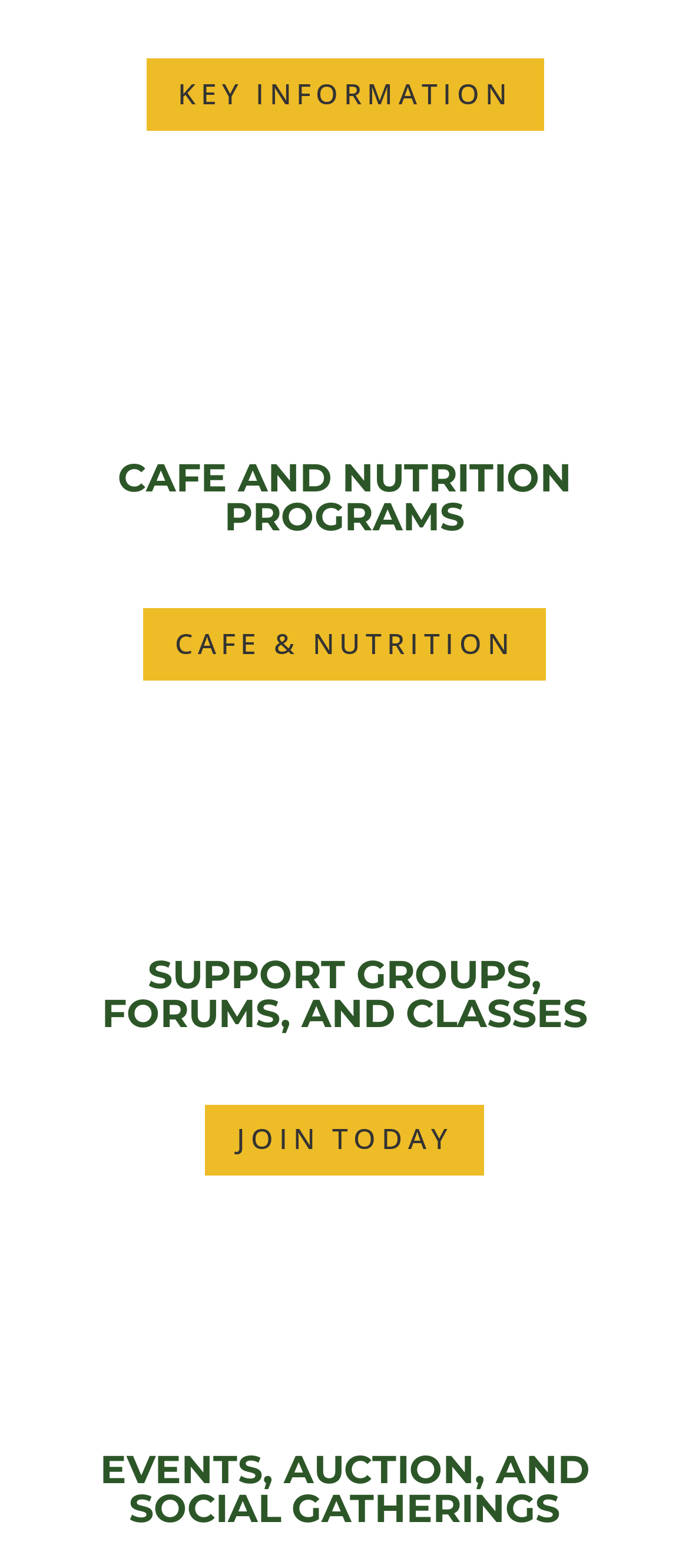Identify the bounding box of the UI element described as follows: "Cafe and Nutrition Programs". Provide the coordinates as four float numbers in the range of 0 to 1 [left, top, right, bottom].

[0.171, 0.29, 0.829, 0.345]